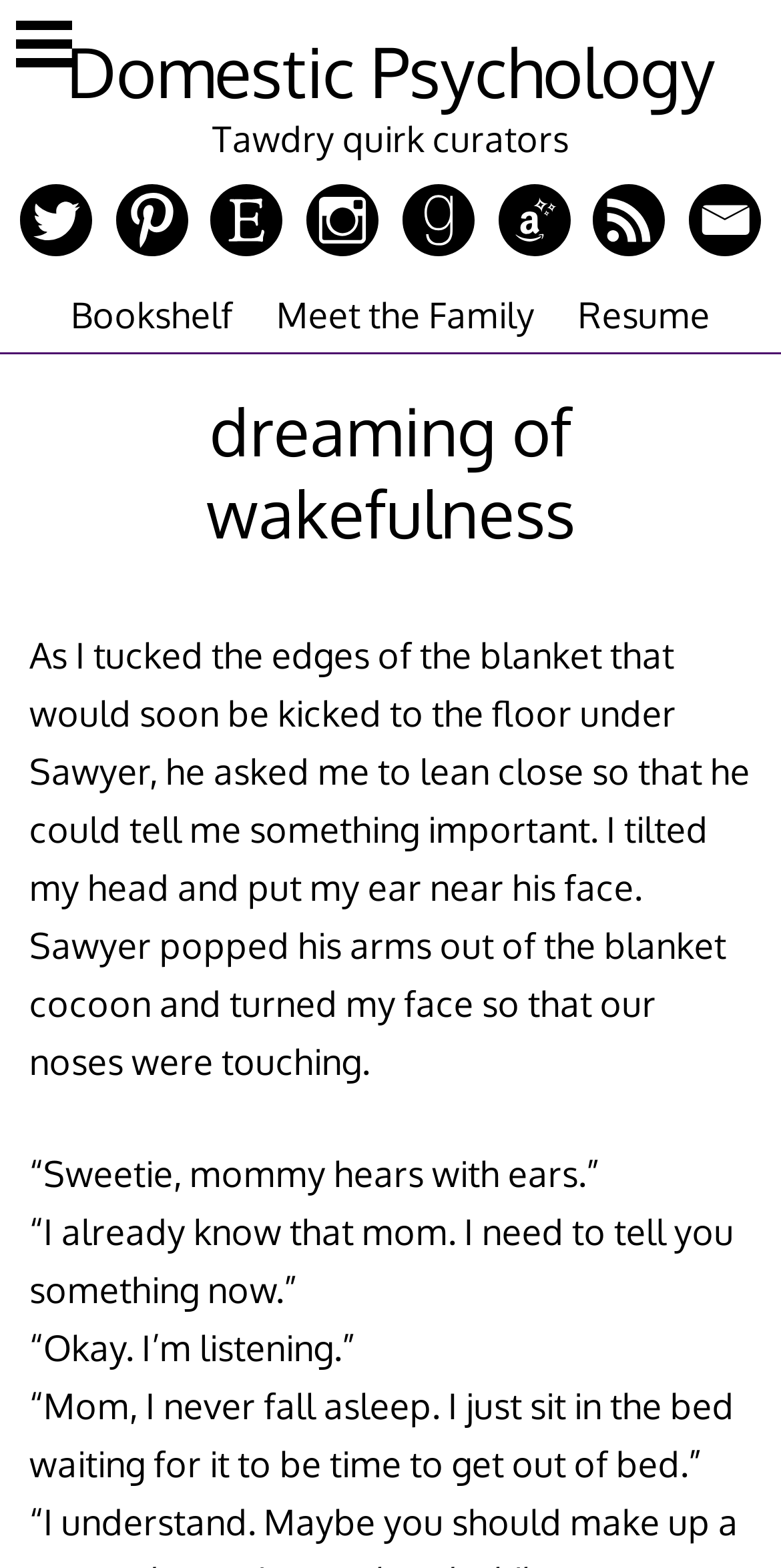Where is the 'Show sidebar' button located?
Please provide a comprehensive answer based on the details in the screenshot.

I examined the bounding box coordinates of the 'Show sidebar' button and found that its y1 and y2 values are 0.01 and 0.051, respectively, which indicates that it is located at the top of the page. Additionally, its x1 and x2 values are 0.021 and 0.092, respectively, which suggests that it is positioned on the left side of the page.